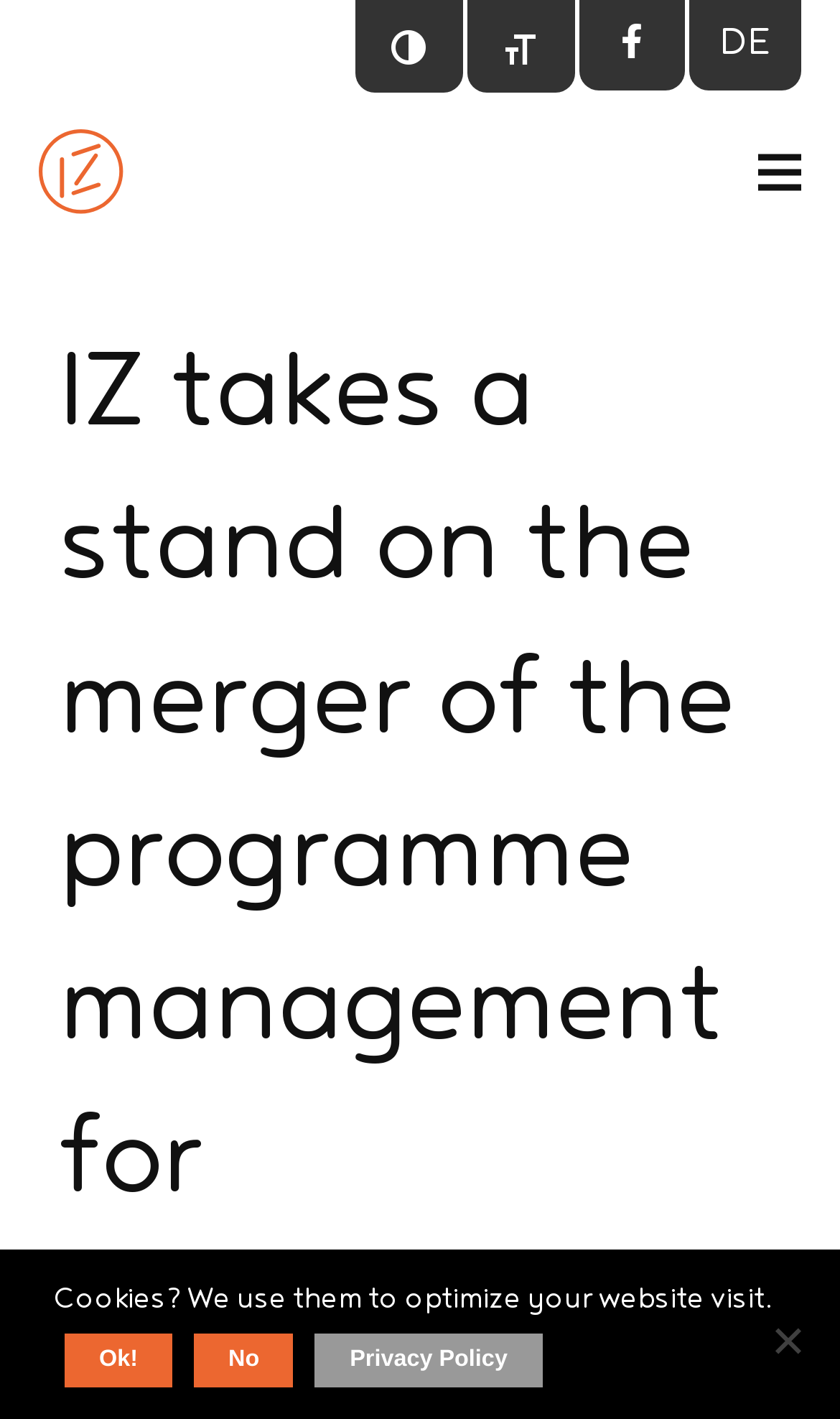Summarize the webpage with intricate details.

The webpage is about the Zukunftsbildung (IZ) organization, as indicated by the IZ logo icon located at the top left corner of the page. At the top right corner, there is a menu link. Below the menu, a notification bar is displayed, which informs users that the website uses cookies to optimize their visit. This notification bar contains three links: "Ok!" to accept the use of cookies, "No" to decline, and "Privacy Policy" to learn more about the website's privacy practices. 

At the bottom right corner of the page, there is another "No" element, which seems to be a separate component from the "No" link in the notification bar. The main content of the webpage is not explicitly described in the accessibility tree, but the meta description suggests that it is related to the Zukunftsbildung organization's role as a national agency for the youth program in Austria, which will be changing in 2021.